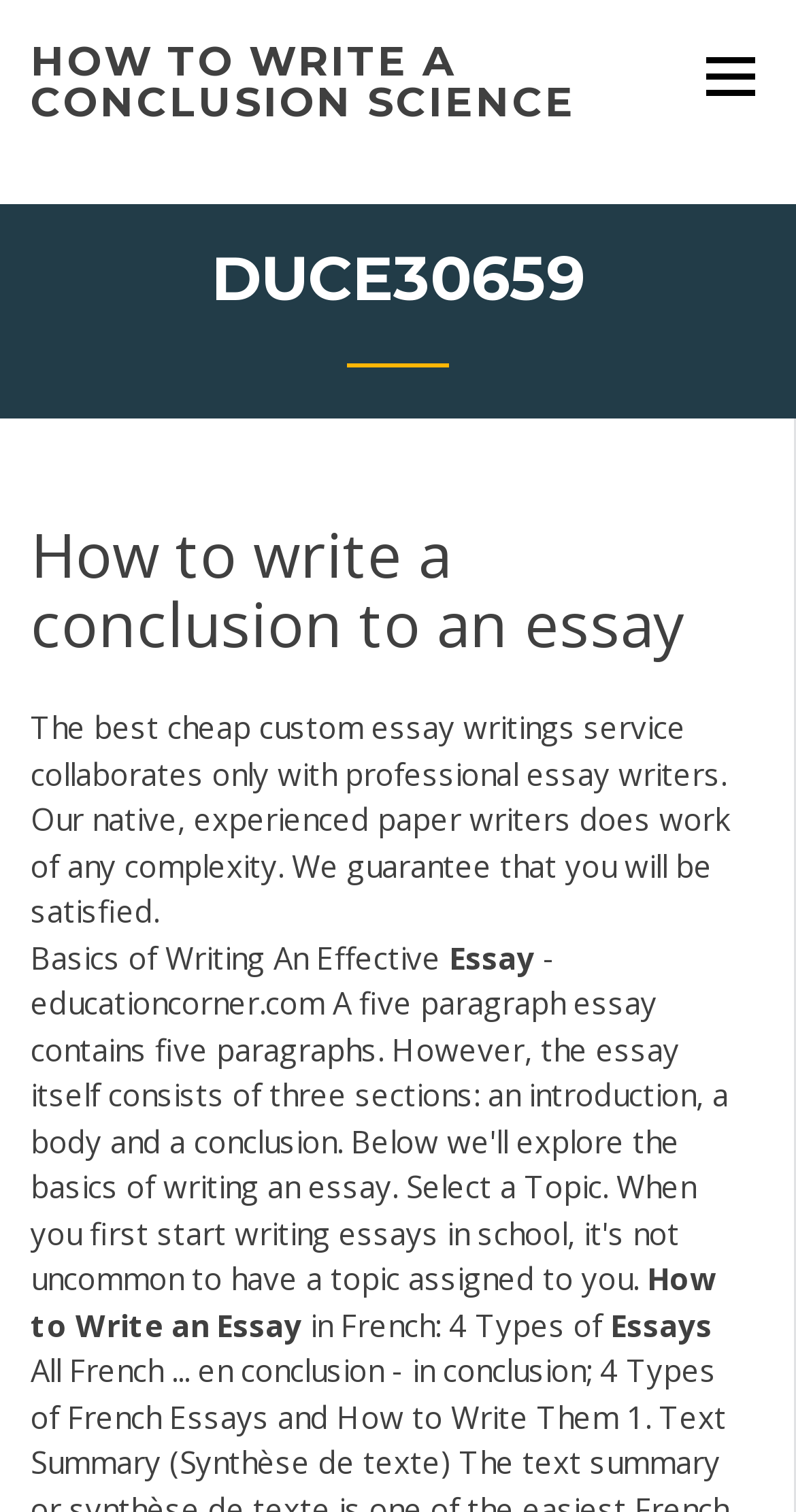What is the guarantee provided by the essay writing service?
Based on the image, answer the question with as much detail as possible.

According to the webpage, the essay writing service 'guarantee[s] that you will be satisfied', implying that the service promises to deliver high-quality work that meets the customer's expectations.